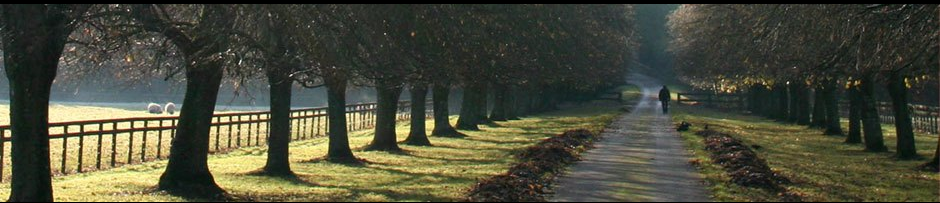Use the details in the image to answer the question thoroughly: 
What is the figure in the scene doing?

The caption describes a 'lone figure strolling down the gently winding road', implying that the figure is engaged in the act of walking.